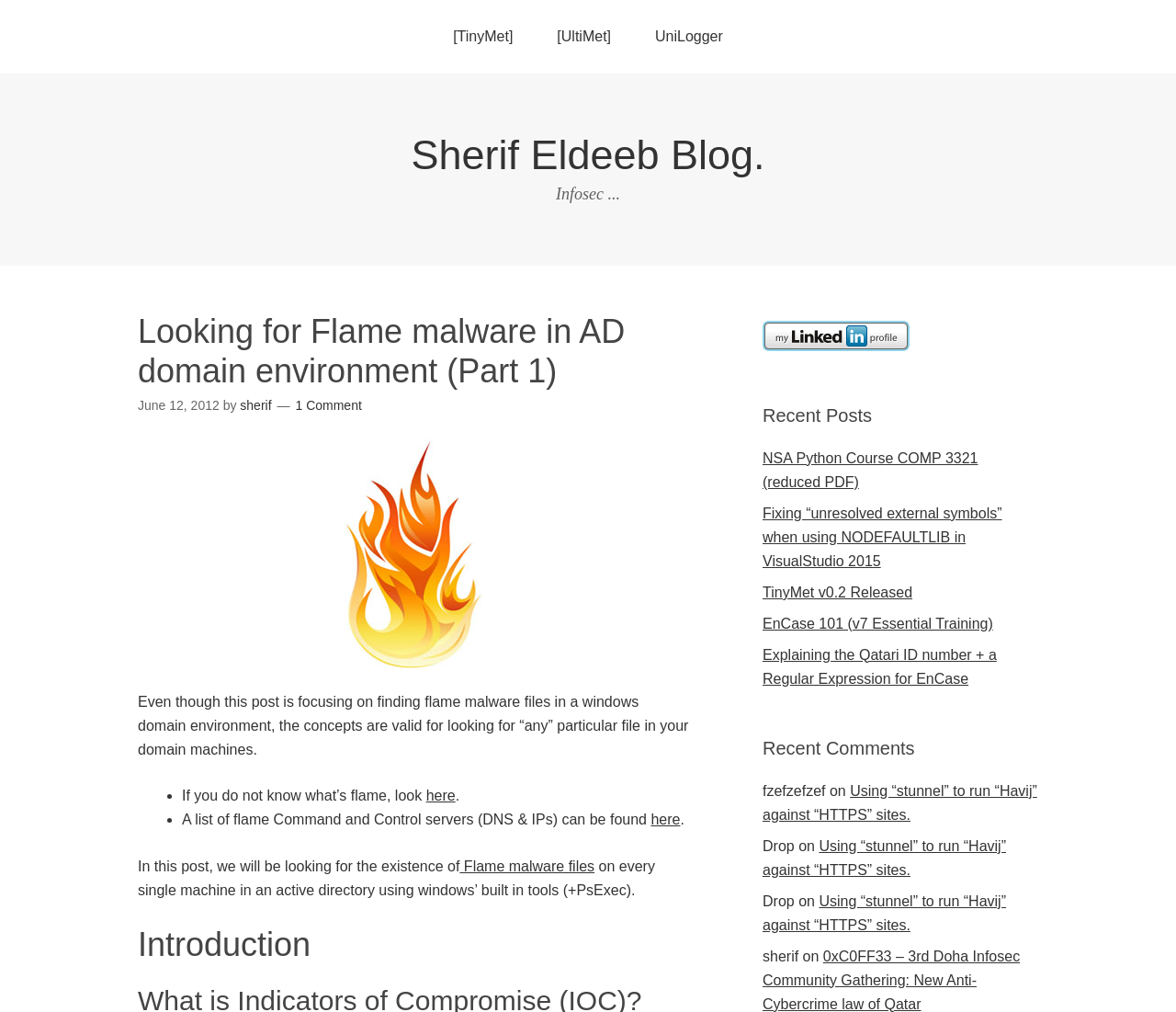Based on the image, provide a detailed and complete answer to the question: 
What is the topic of this blog post?

The topic of this blog post is Flame malware, which can be inferred from the title of the blog post 'Looking for Flame malware in AD domain environment (Part 1)'.